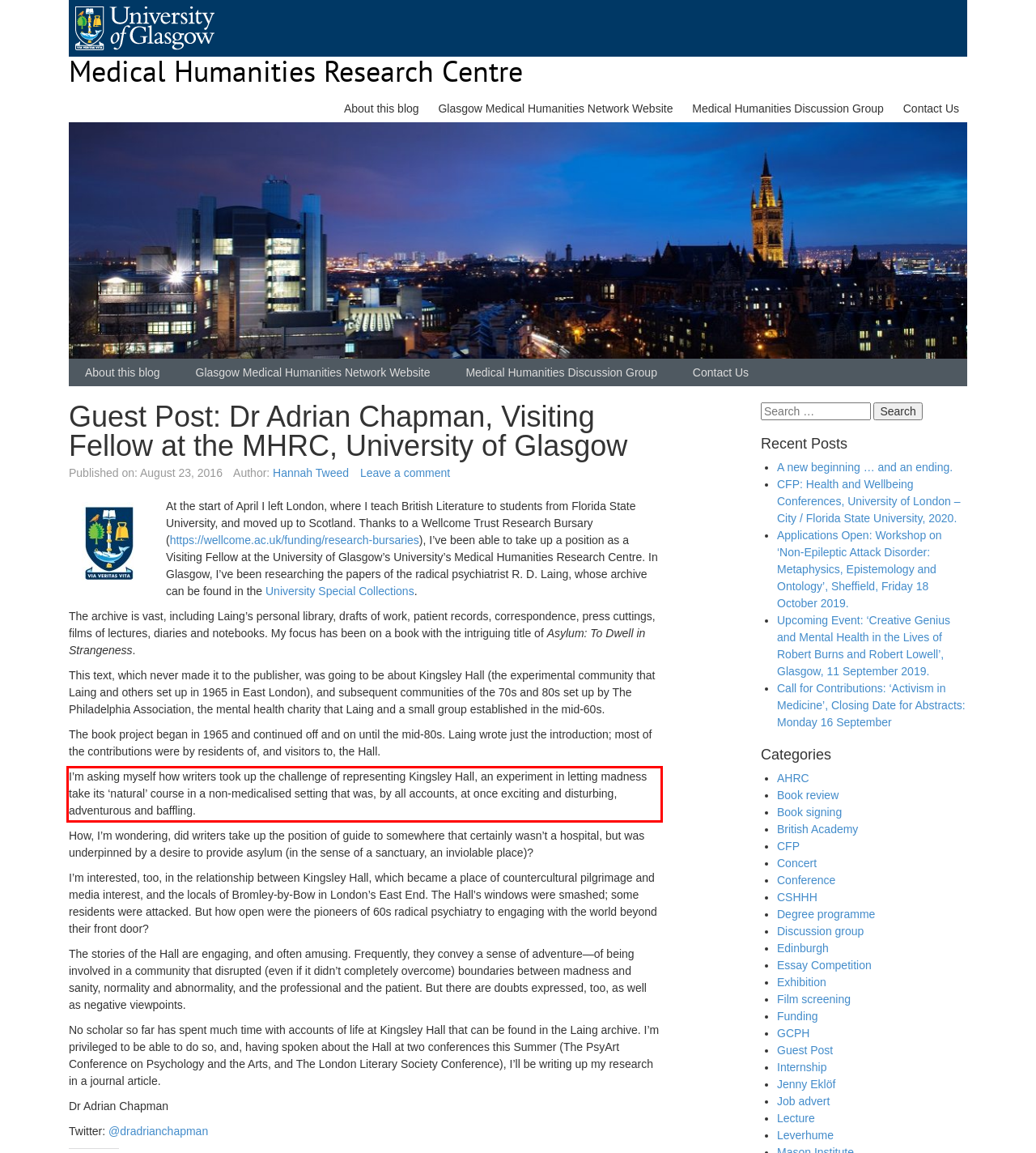Examine the webpage screenshot, find the red bounding box, and extract the text content within this marked area.

I’m asking myself how writers took up the challenge of representing Kingsley Hall, an experiment in letting madness take its ‘natural’ course in a non-medicalised setting that was, by all accounts, at once exciting and disturbing, adventurous and baffling.